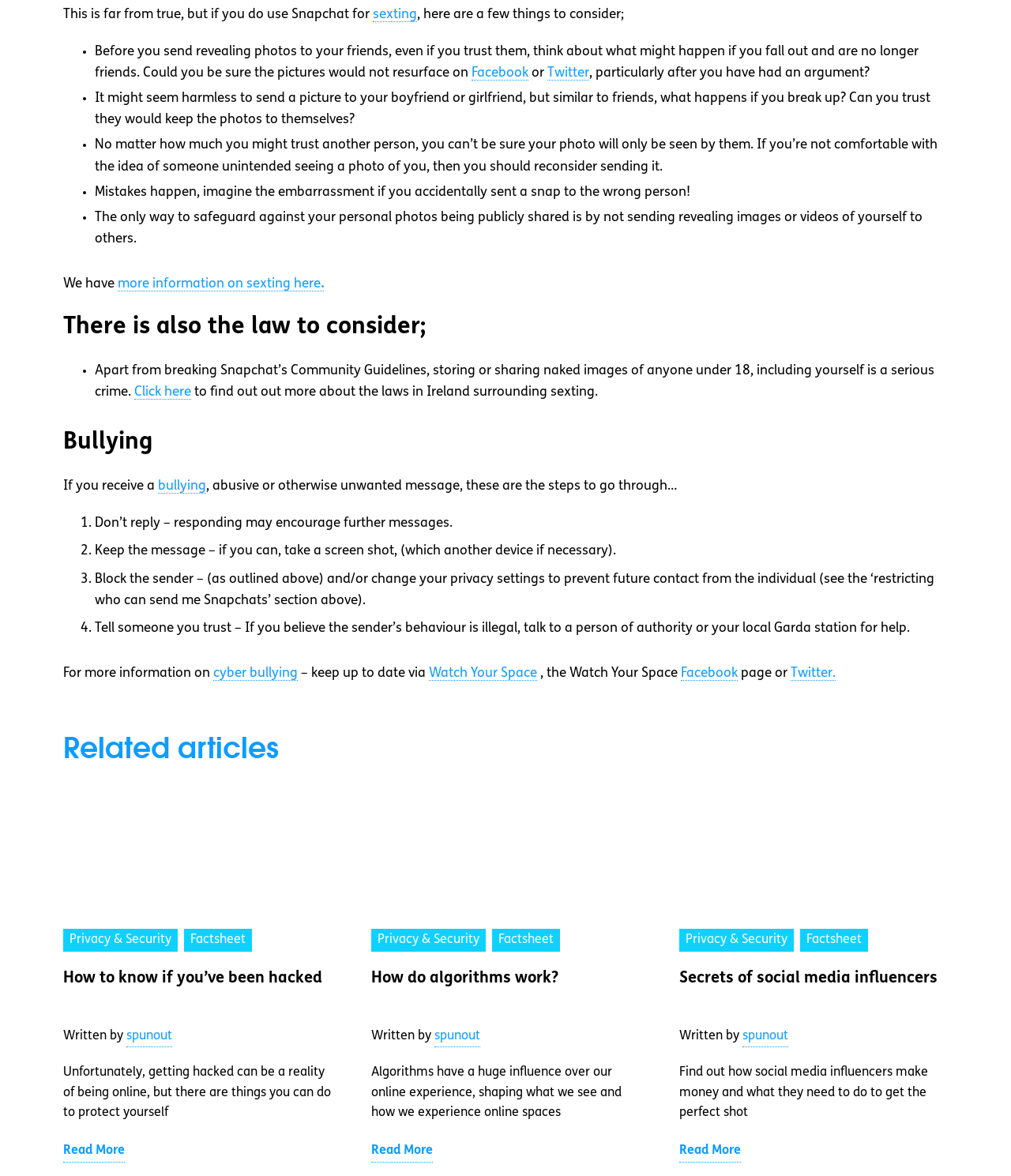Indicate the bounding box coordinates of the clickable region to achieve the following instruction: "Get more information on sexting."

[0.116, 0.236, 0.32, 0.248]